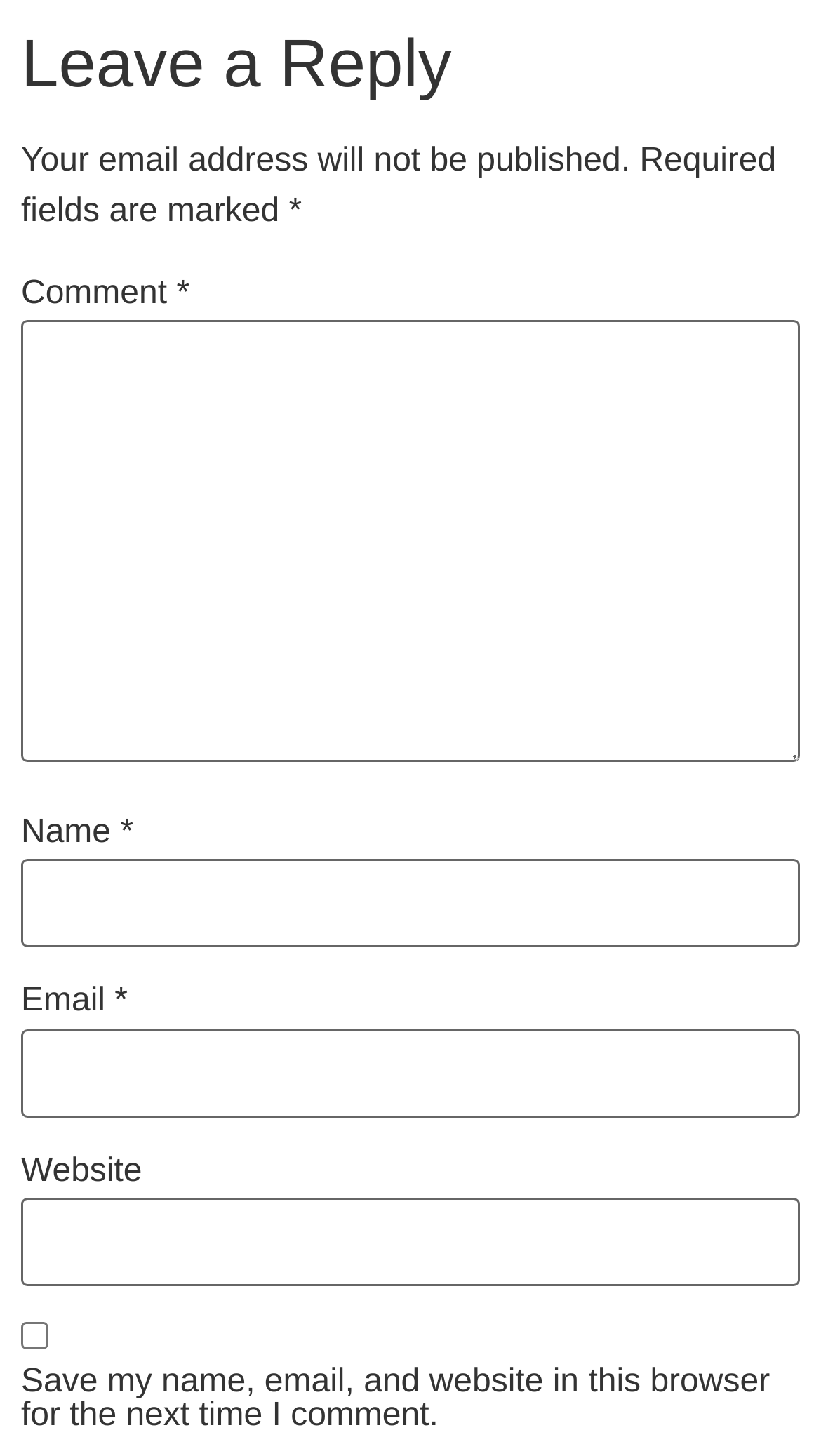What is required to leave a comment?
Based on the image, give a concise answer in the form of a single word or short phrase.

Name, email, and comment